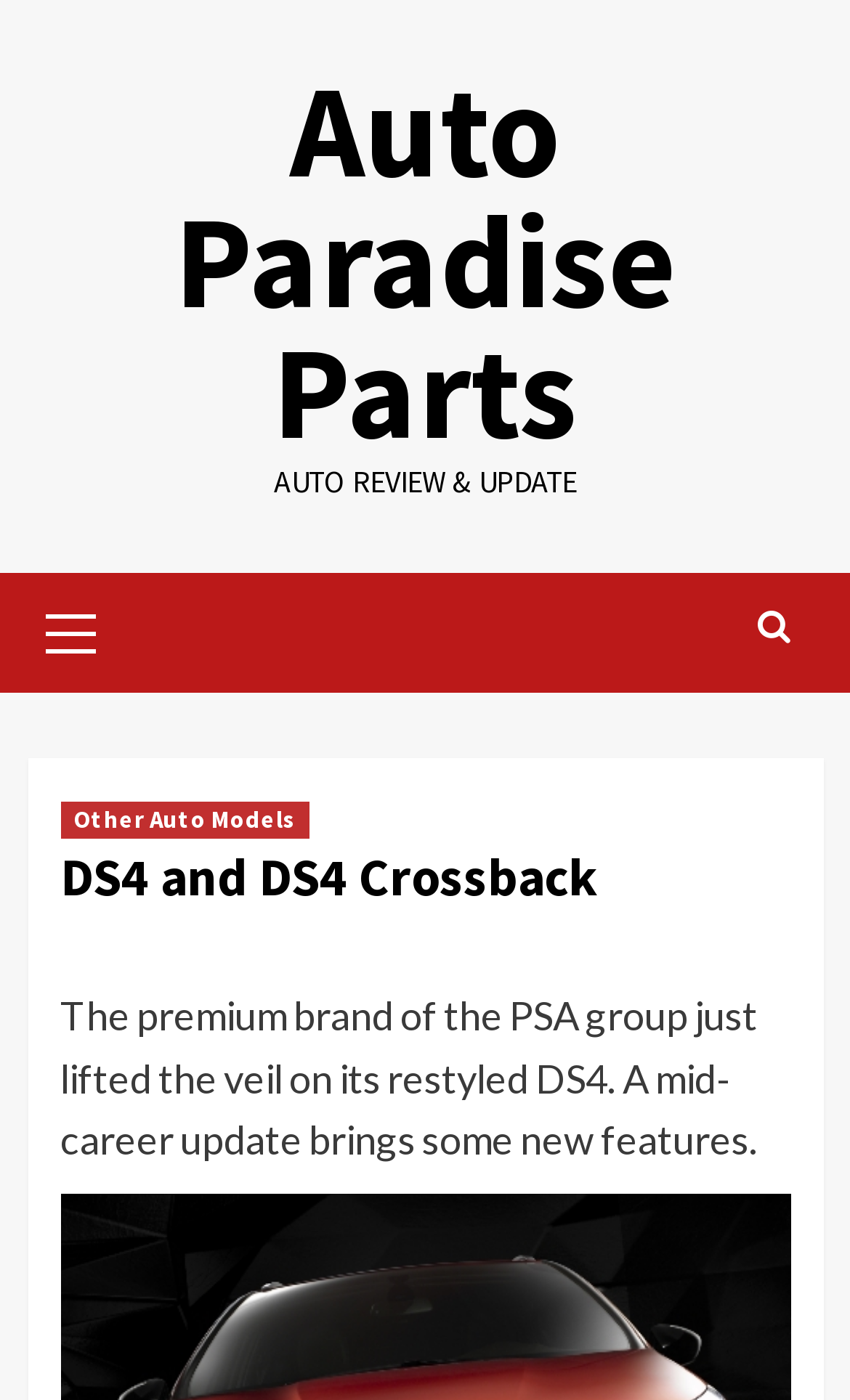Identify the bounding box for the element characterized by the following description: "Other Auto Models".

[0.071, 0.573, 0.363, 0.6]